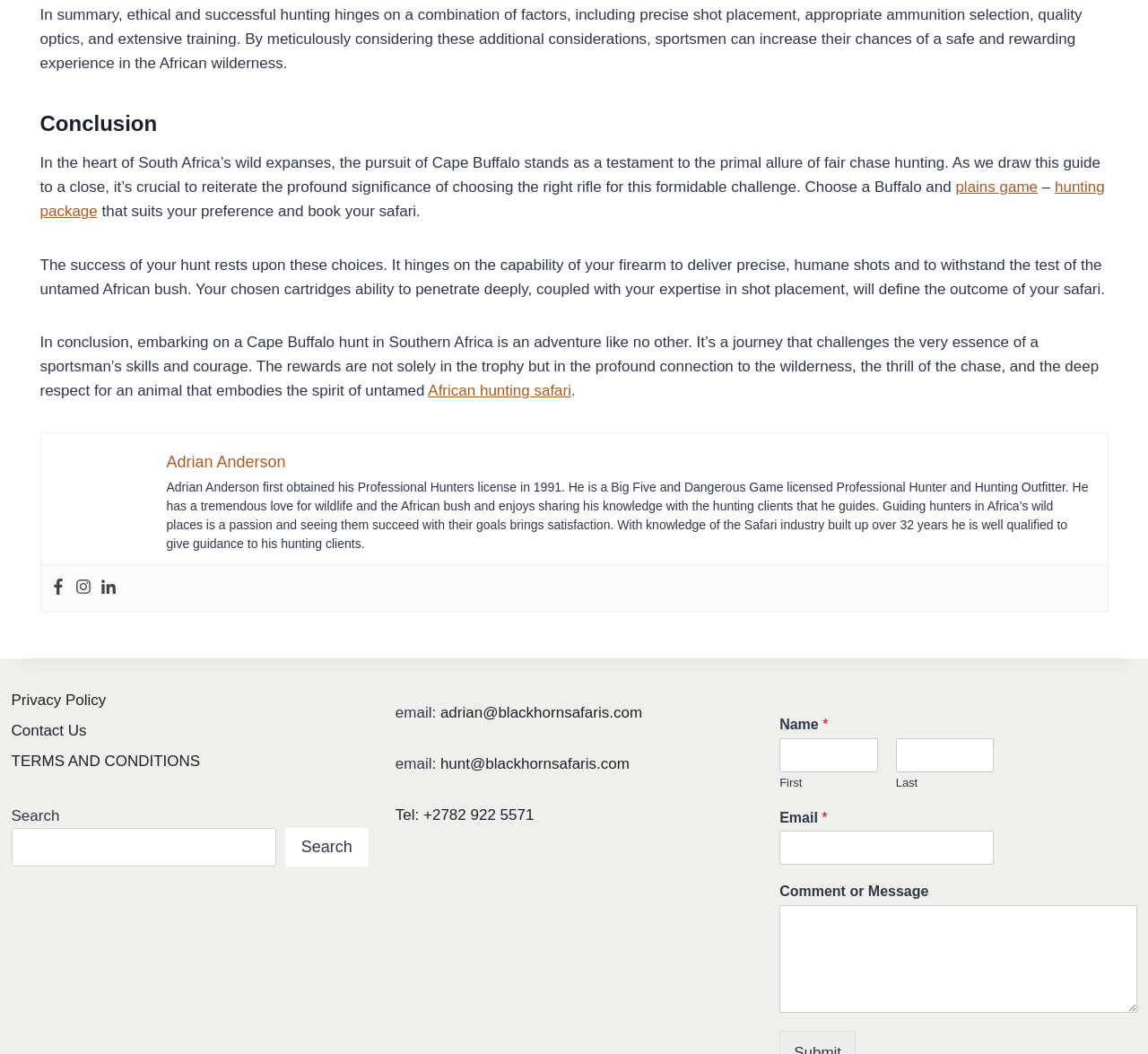Respond to the following query with just one word or a short phrase: 
Who is the author of this guide?

Adrian Anderson